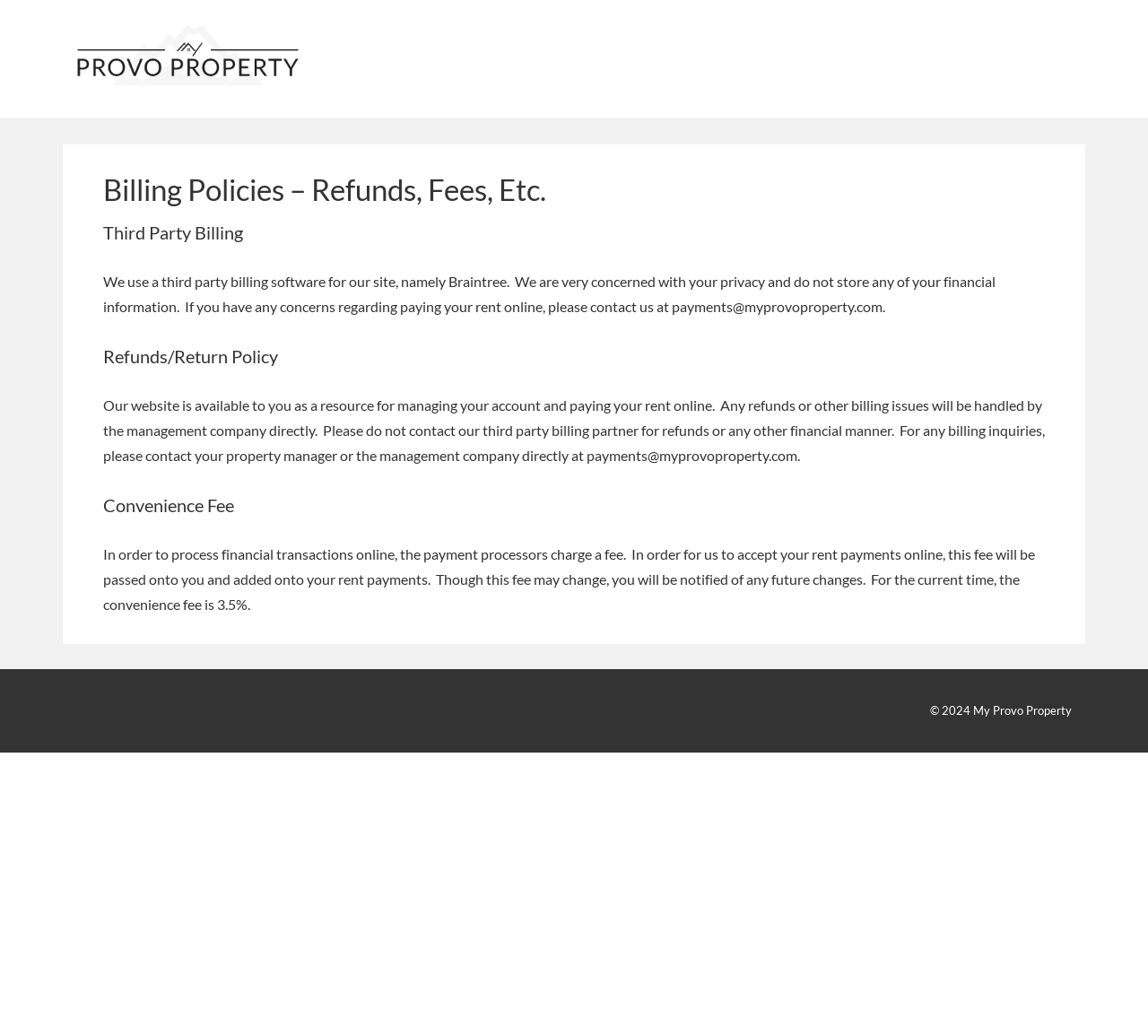Please find and report the primary heading text from the webpage.

Billing Policies – Refunds, Fees, Etc.